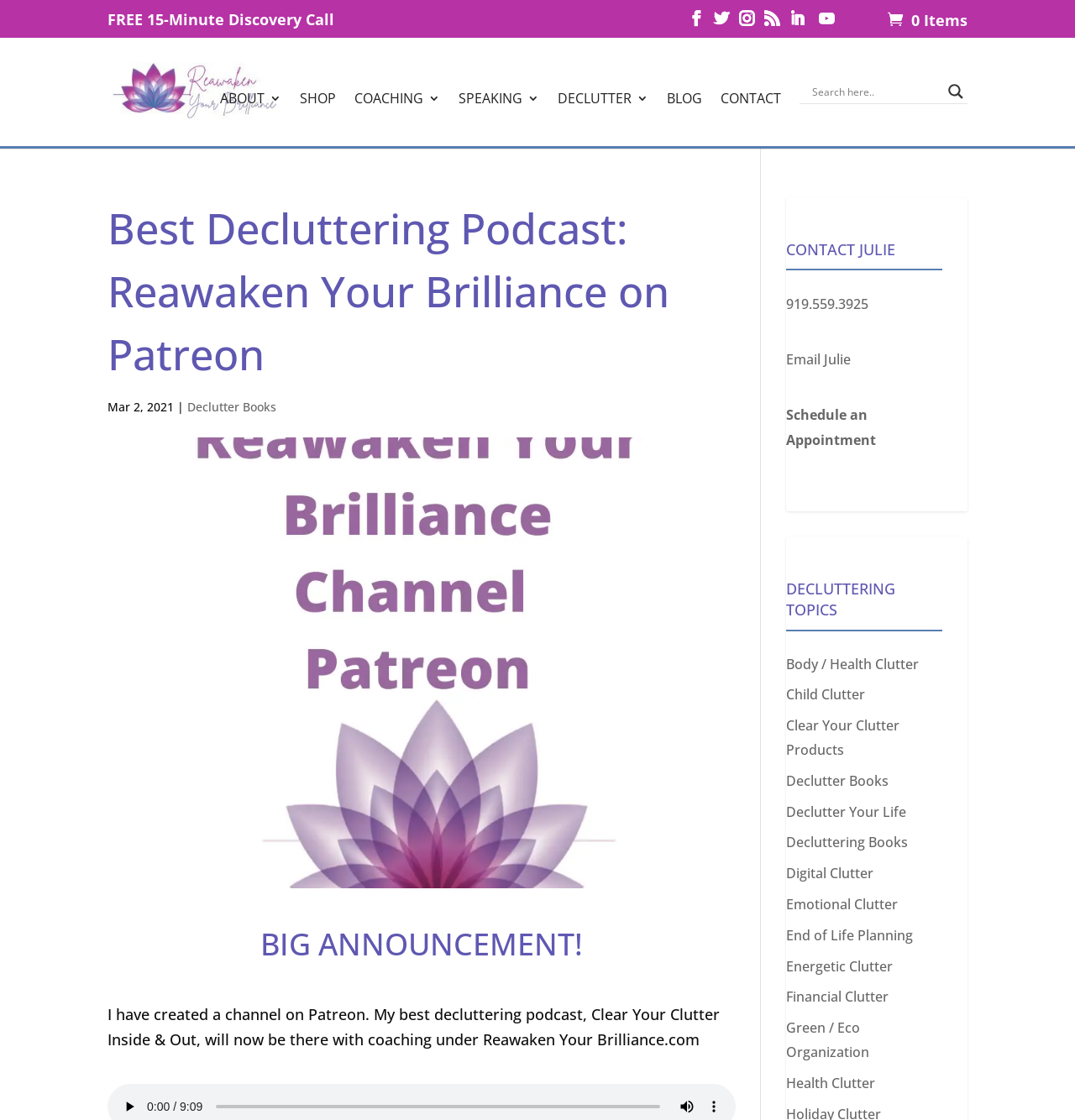Specify the bounding box coordinates of the element's area that should be clicked to execute the given instruction: "Learn about 'Configuration Management Basics'". The coordinates should be four float numbers between 0 and 1, i.e., [left, top, right, bottom].

None